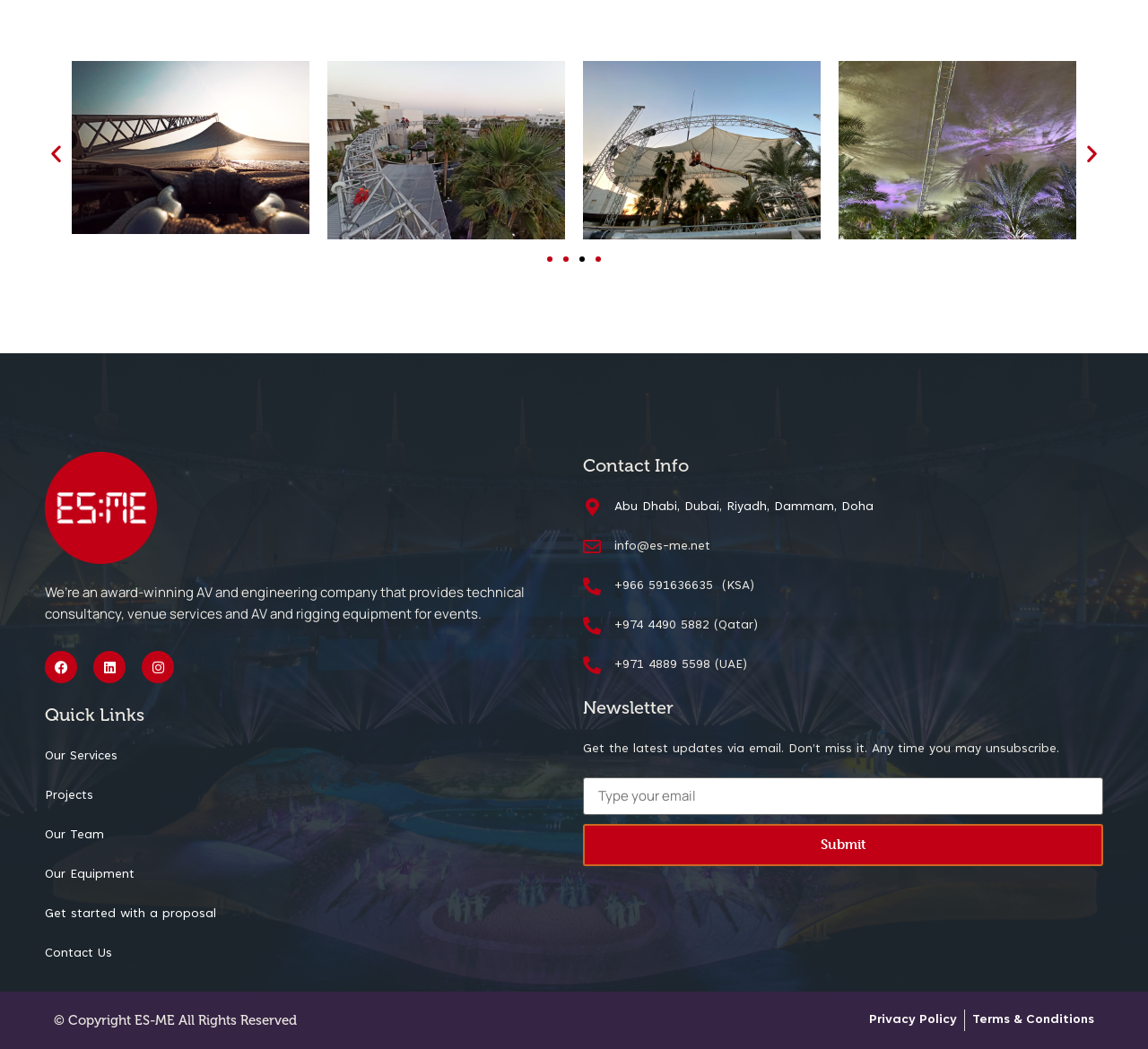Could you find the bounding box coordinates of the clickable area to complete this instruction: "View Our Services"?

[0.039, 0.716, 0.102, 0.728]